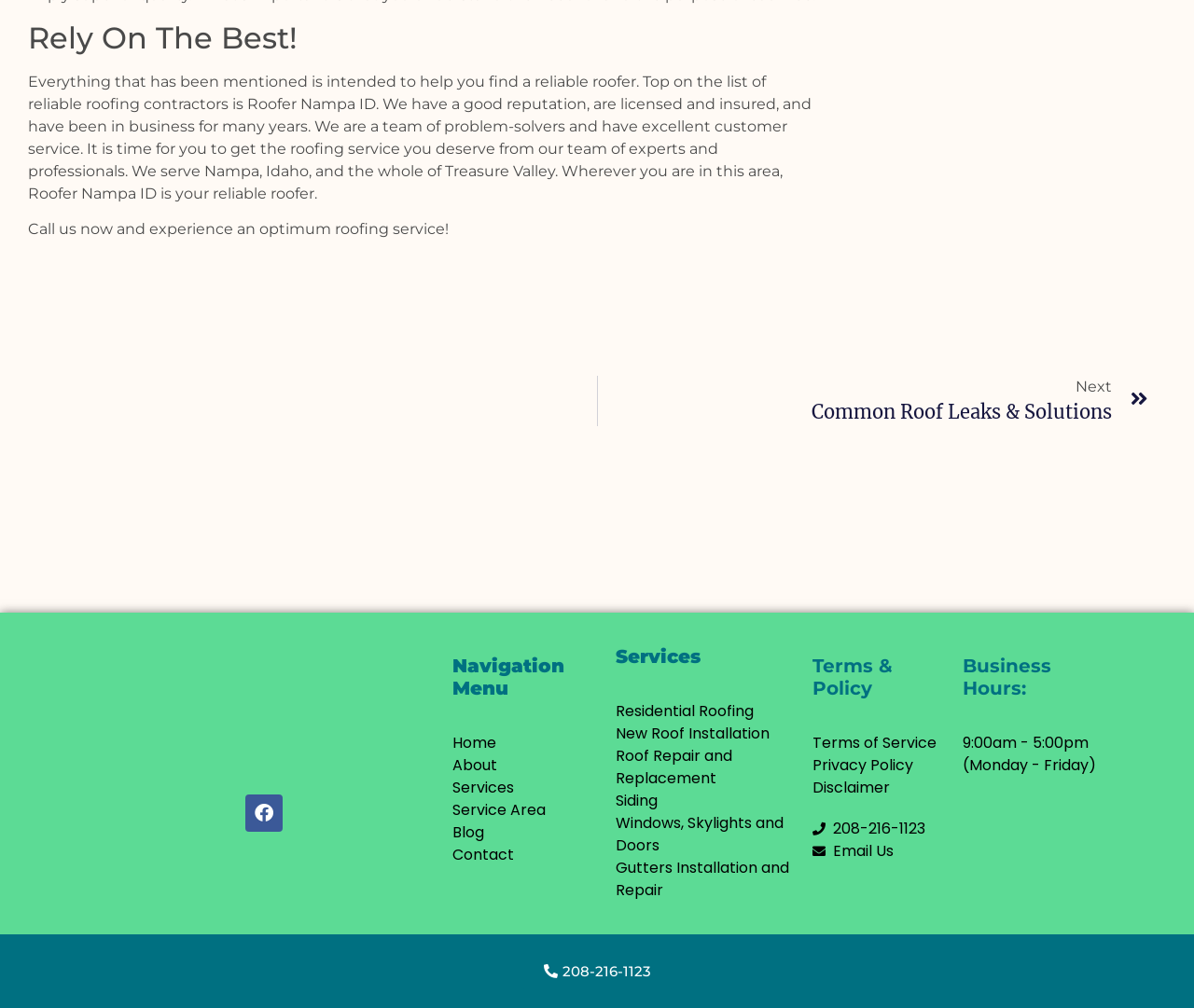Locate the bounding box of the UI element defined by this description: "New Roof Installation". The coordinates should be given as four float numbers between 0 and 1, formatted as [left, top, right, bottom].

[0.515, 0.717, 0.672, 0.739]